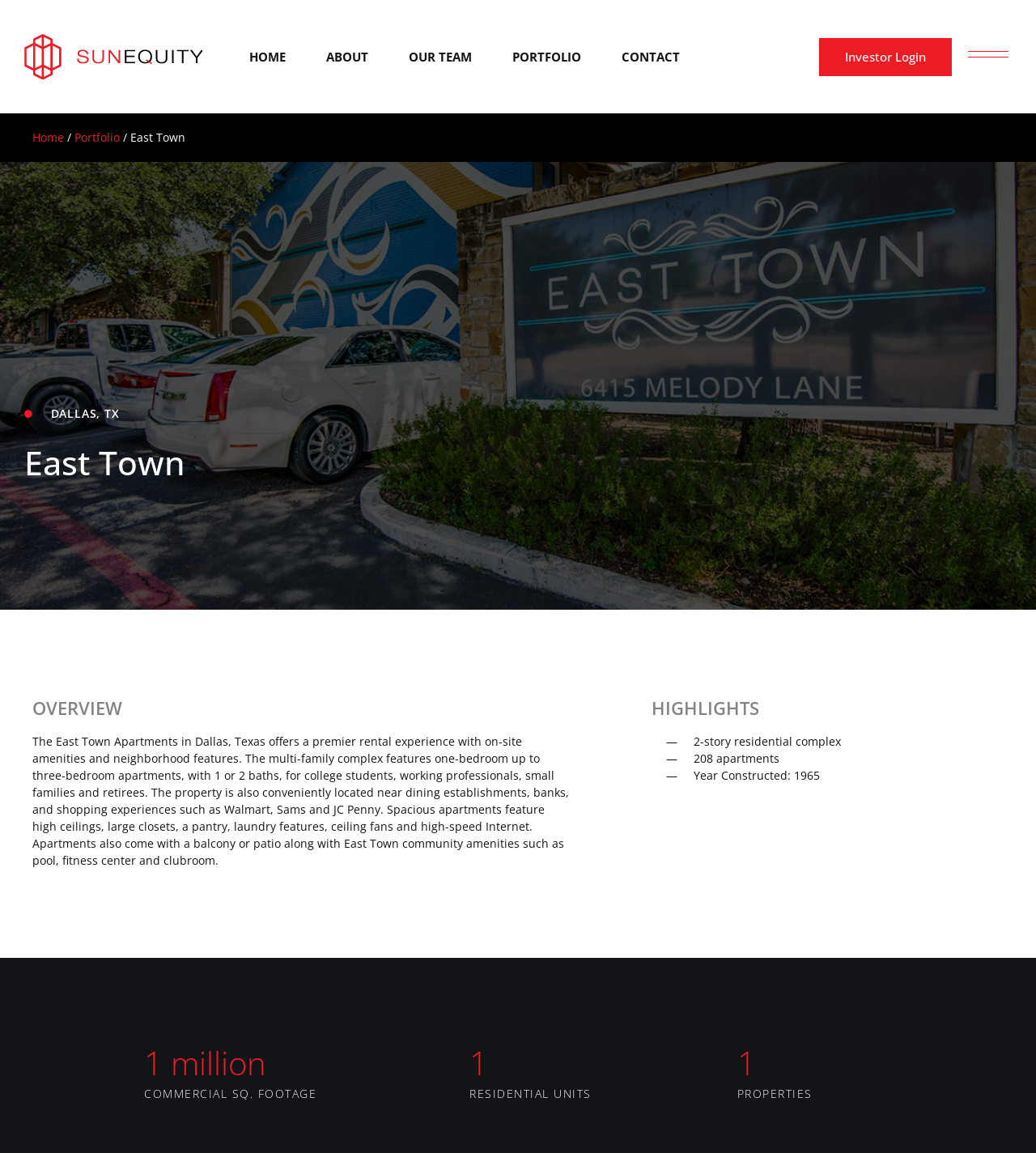Bounding box coordinates are specified in the format (top-left x, top-left y, bottom-right x, bottom-right y). All values are floating point numbers bounded between 0 and 1. Please provide the bounding box coordinate of the region this sentence describes: Our Team

[0.395, 0.042, 0.456, 0.056]